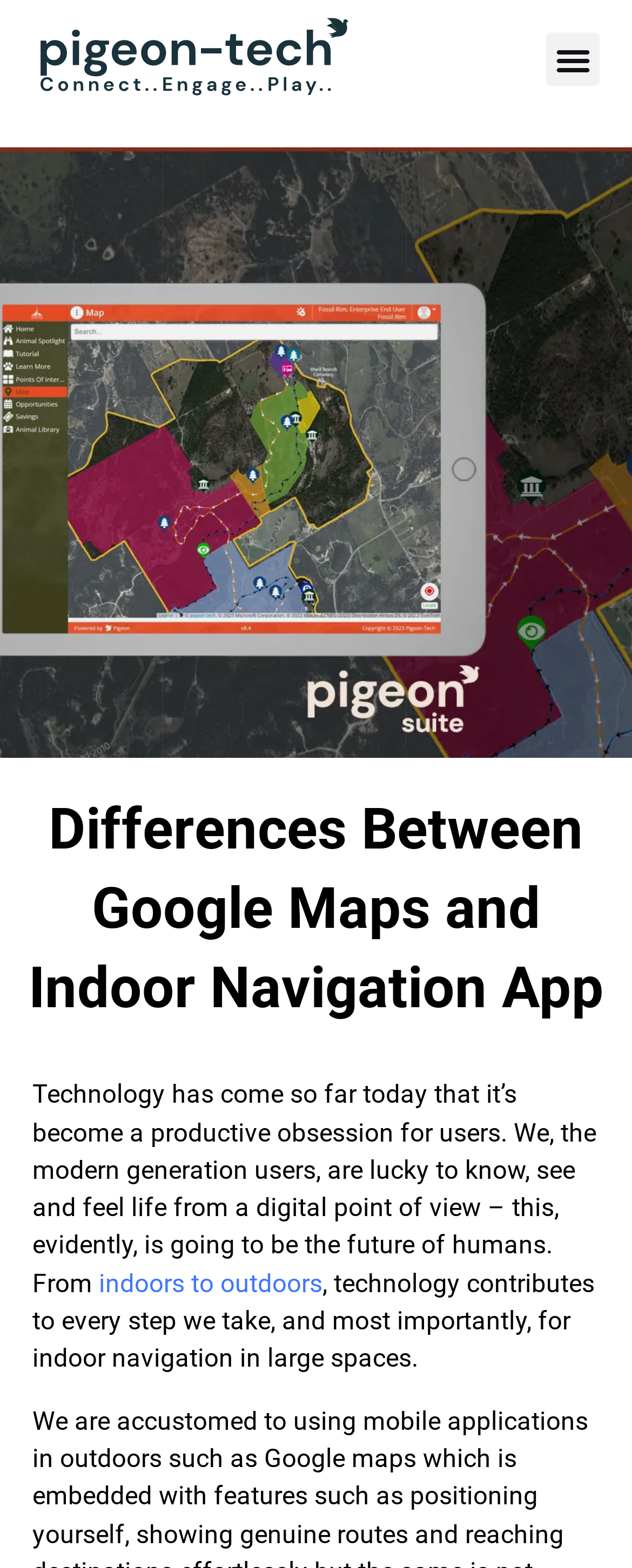Provide the bounding box for the UI element matching this description: "Menu".

[0.864, 0.021, 0.949, 0.055]